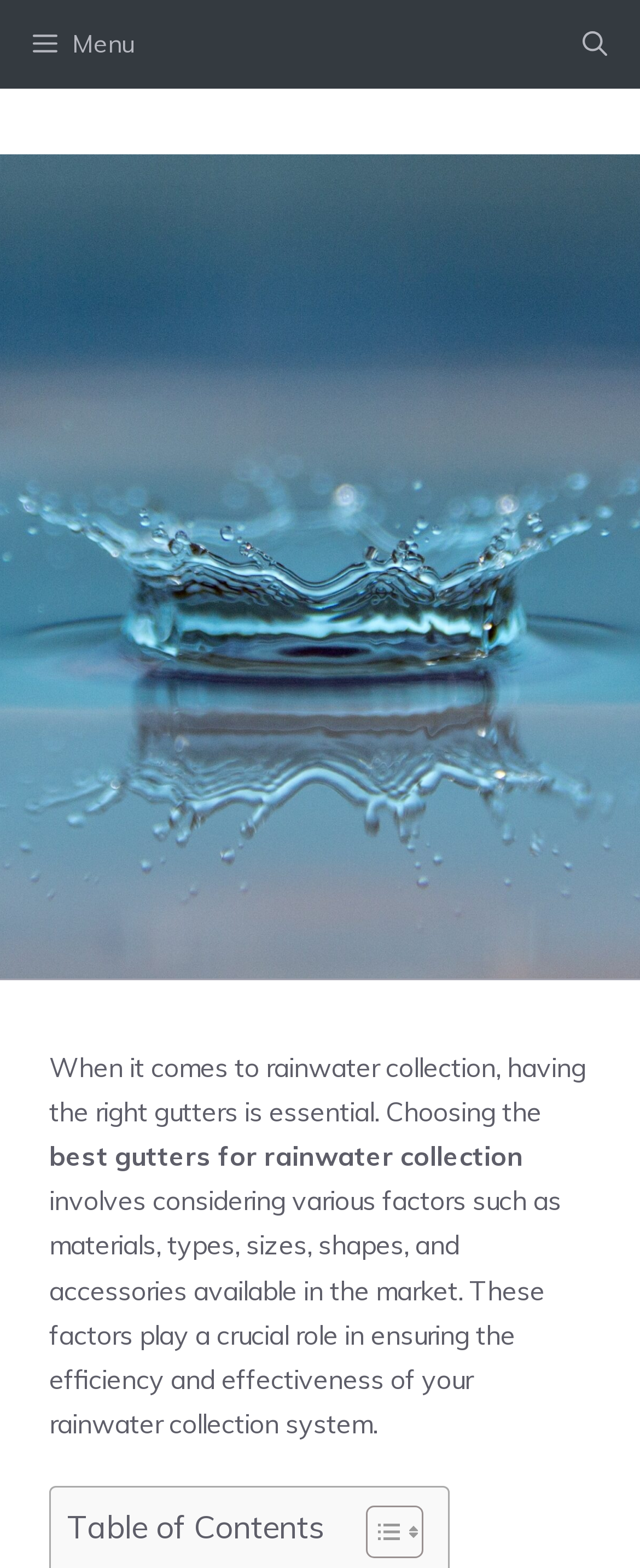What is the author's name?
Carefully analyze the image and provide a detailed answer to the question.

The author's name can be found in the section below the main heading, where it says 'By Aisha'.